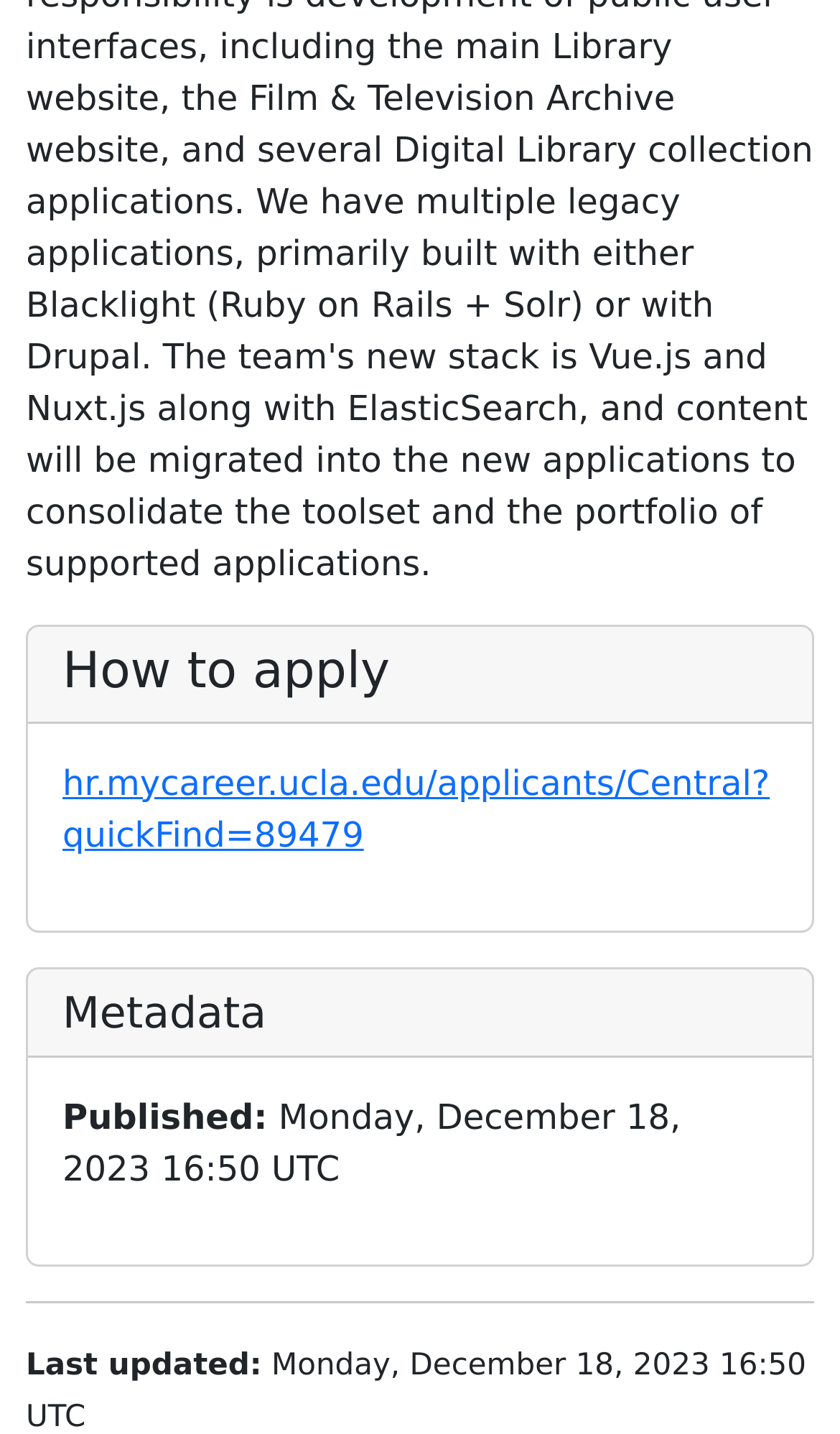When was the webpage published?
Using the image, provide a concise answer in one word or a short phrase.

Monday, December 18, 2023 16:50 UTC